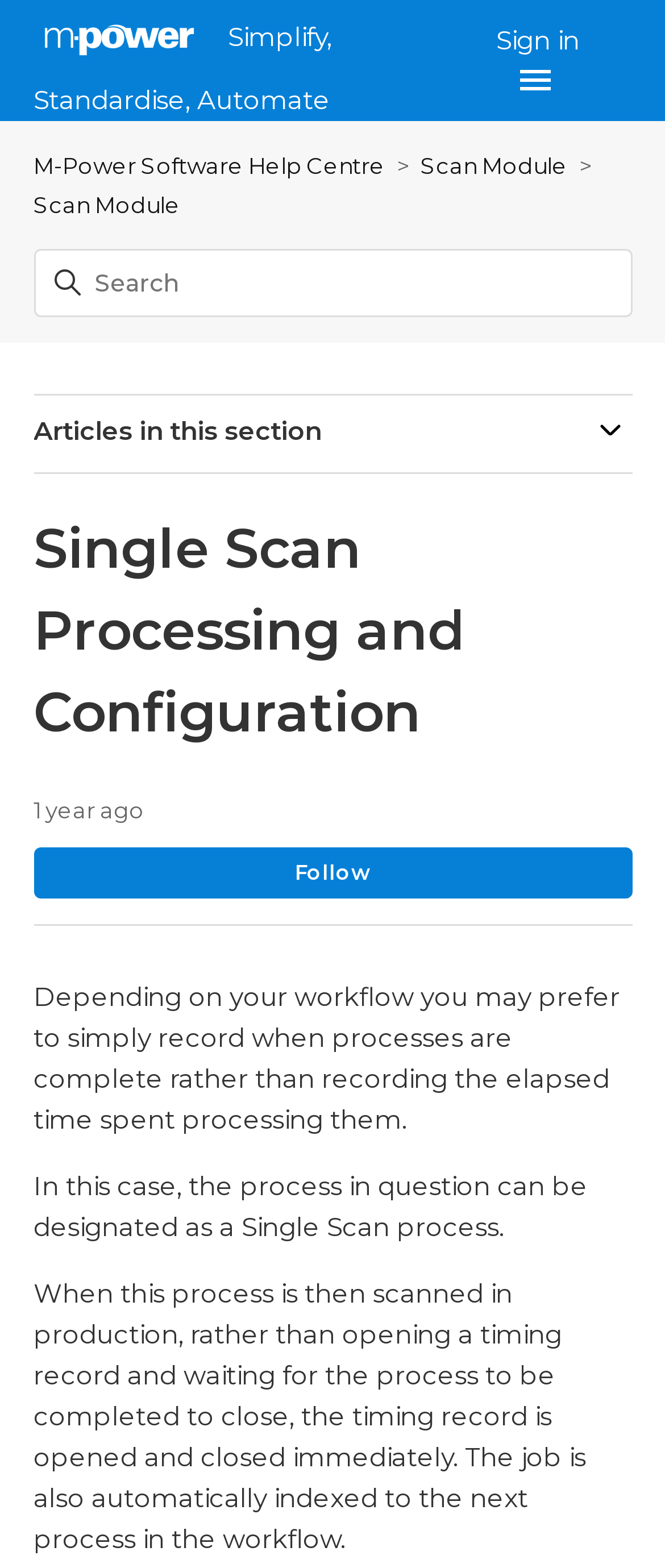Answer the following in one word or a short phrase: 
What happens when a Single Scan process is scanned in production?

Timing record is opened and closed